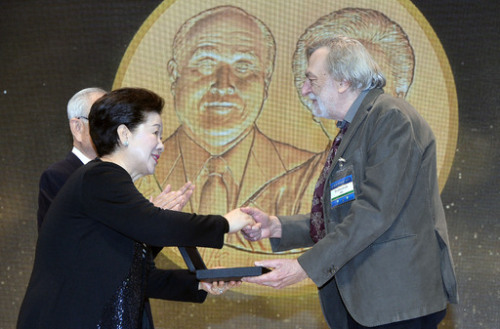Provide a one-word or short-phrase response to the question:
Who is presenting a medal and plaque to Dr. Gino Strada?

Dr. Hak Ja Han Moon